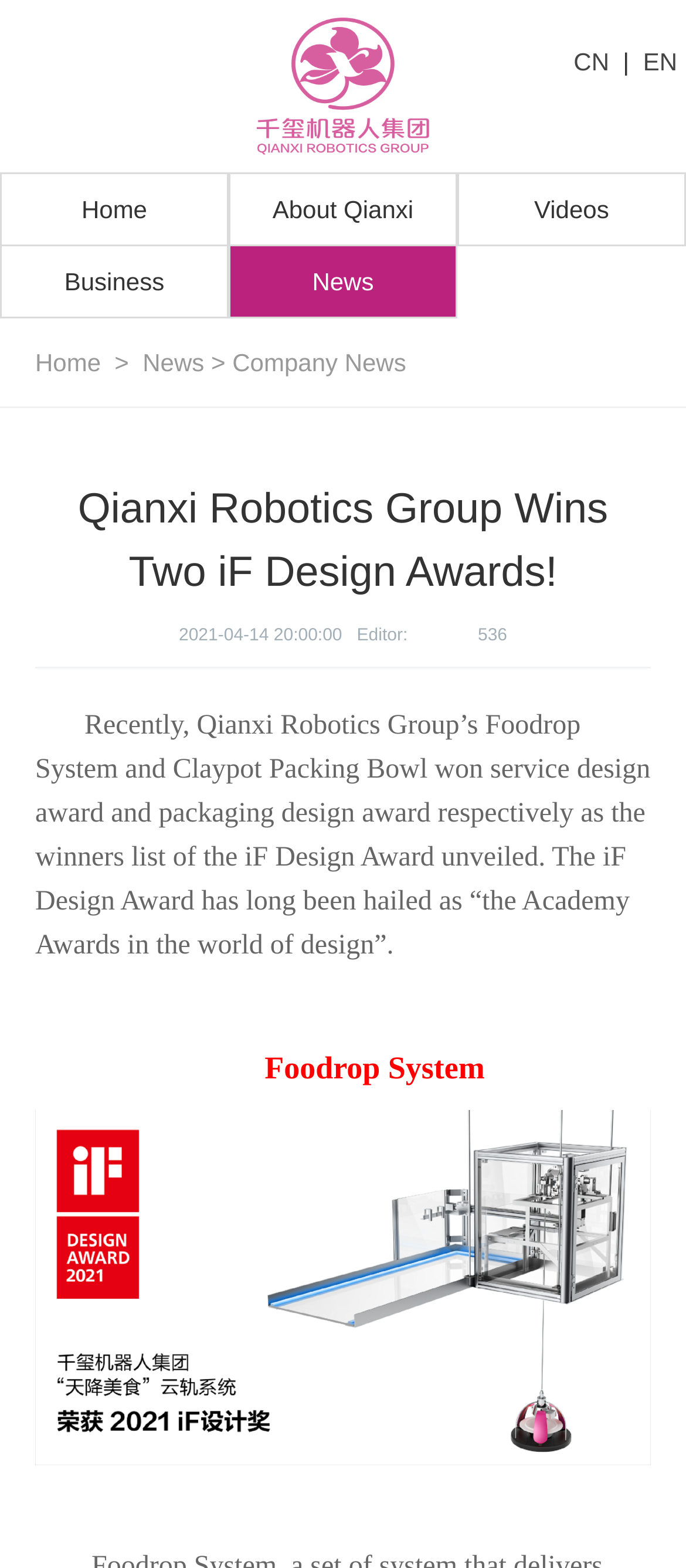Please identify the bounding box coordinates of the clickable area that will allow you to execute the instruction: "Go to Home page".

[0.0, 0.11, 0.333, 0.157]